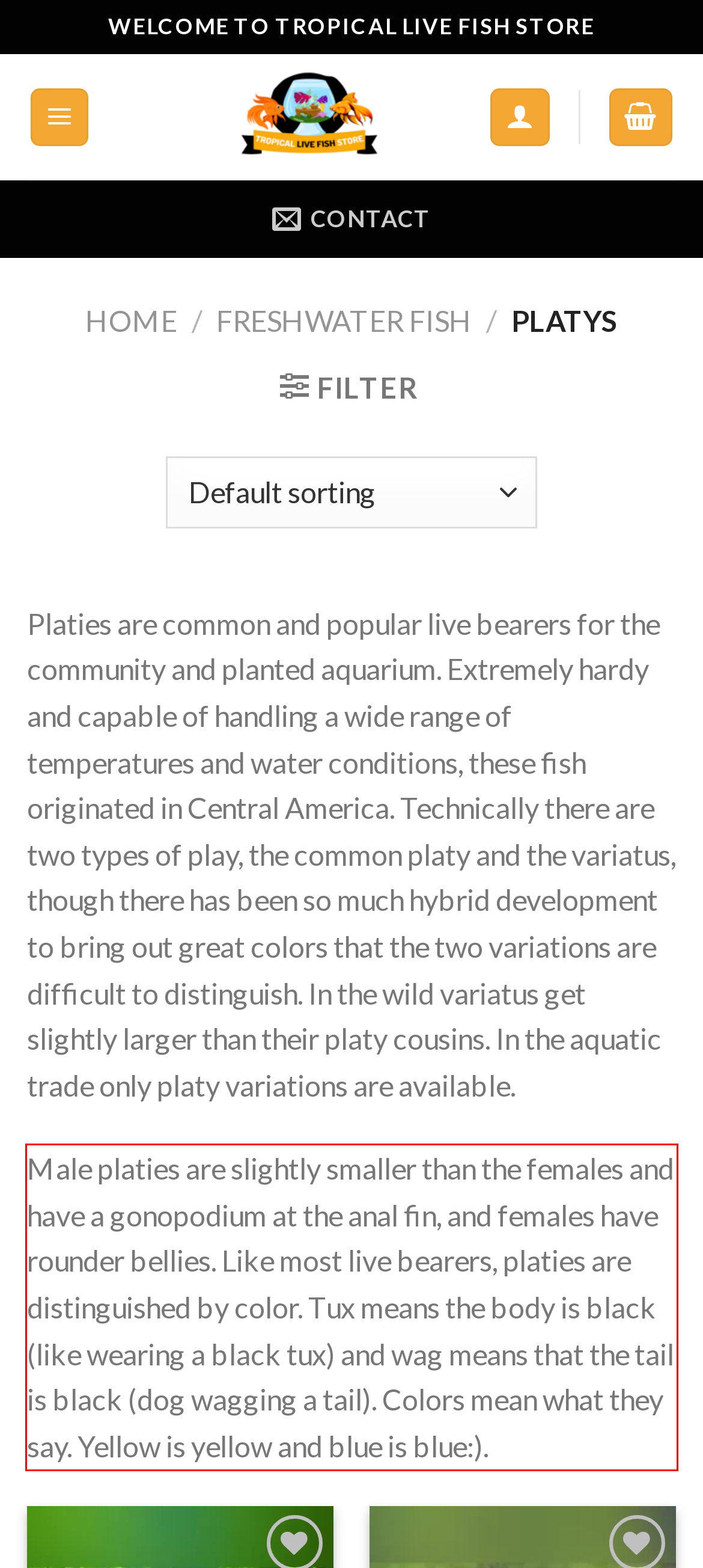Please identify the text within the red rectangular bounding box in the provided webpage screenshot.

Male platies are slightly smaller than the females and have a gonopodium at the anal fin, and females have rounder bellies. Like most live bearers, platies are distinguished by color. Tux means the body is black (like wearing a black tux) and wag means that the tail is black (dog wagging a tail). Colors mean what they say. Yellow is yellow and blue is blue:).